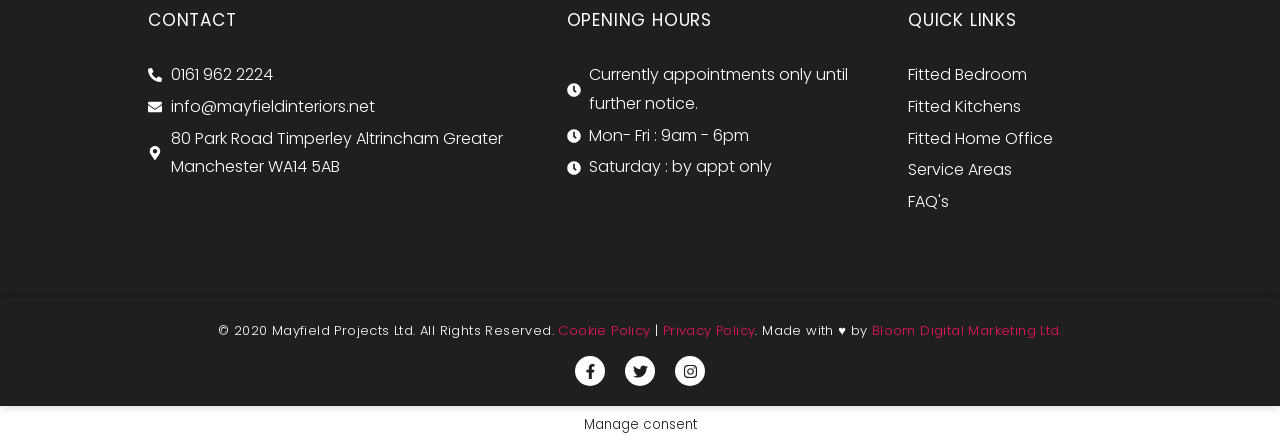Determine the coordinates of the bounding box that should be clicked to complete the instruction: "Visit Facebook page". The coordinates should be represented by four float numbers between 0 and 1: [left, top, right, bottom].

[0.449, 0.8, 0.473, 0.868]